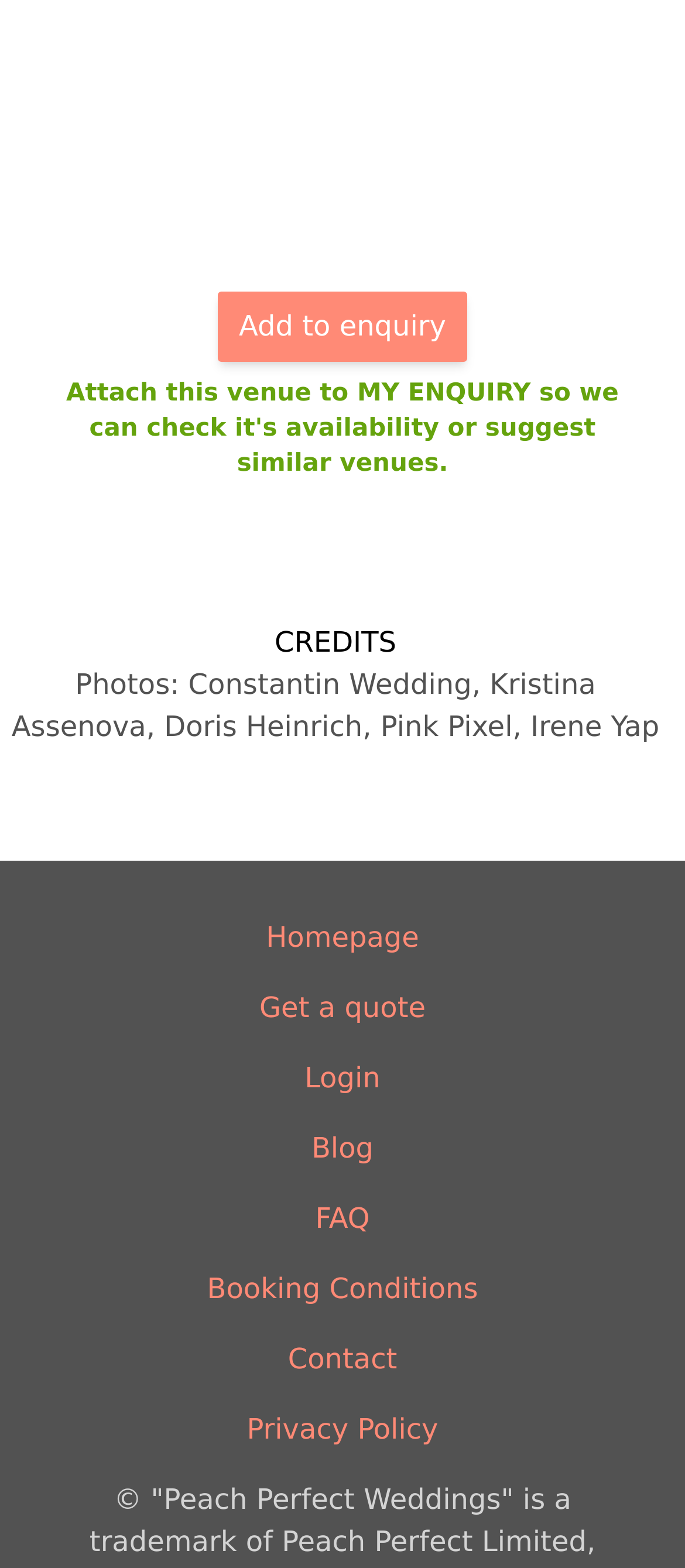Find the bounding box coordinates of the clickable area that will achieve the following instruction: "Add to enquiry".

[0.318, 0.186, 0.682, 0.231]